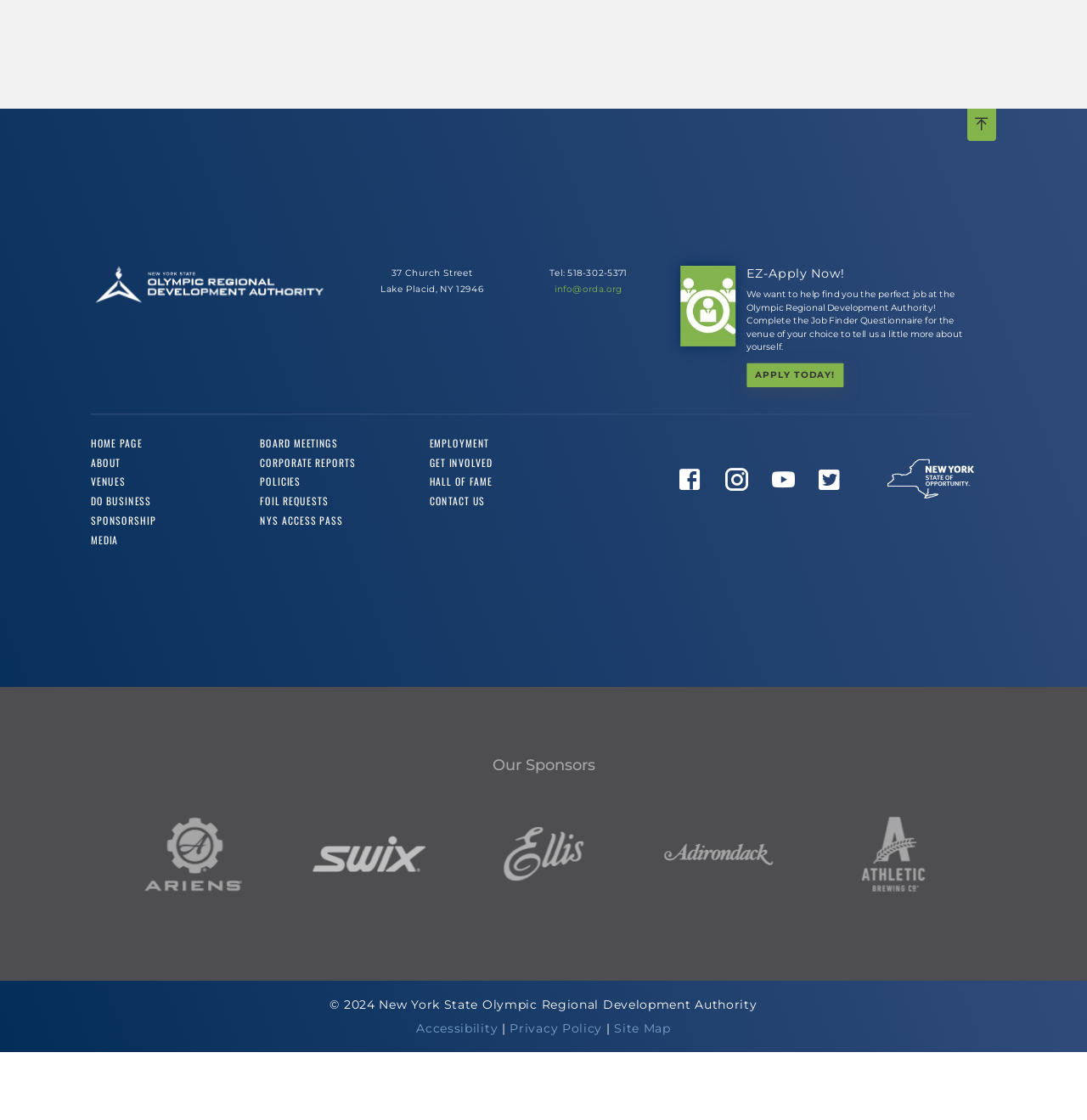Locate the bounding box coordinates of the element that should be clicked to fulfill the instruction: "Apply for a job today".

[0.686, 0.324, 0.776, 0.346]